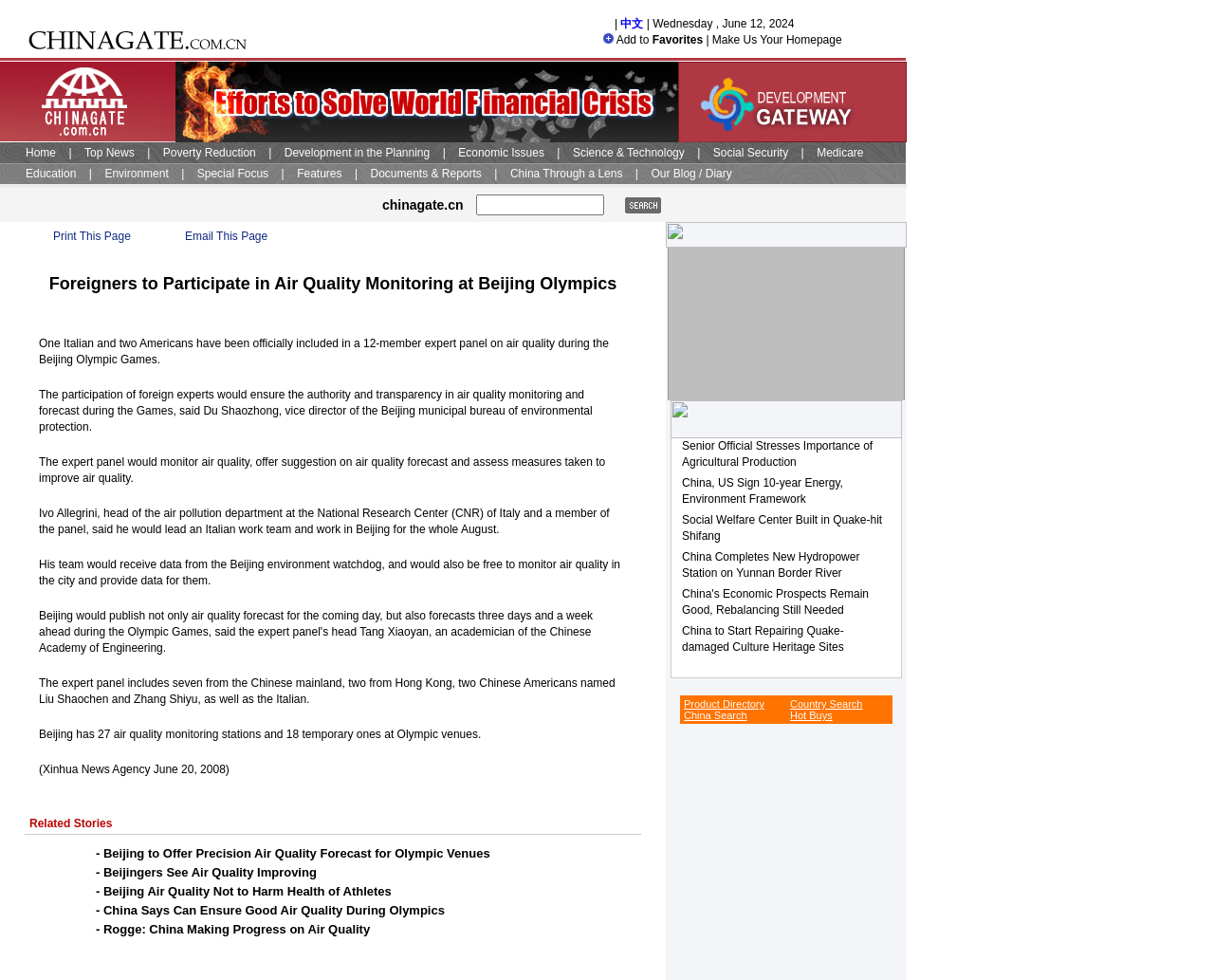Specify the bounding box coordinates for the region that must be clicked to perform the given instruction: "Email This Page".

[0.152, 0.227, 0.543, 0.256]